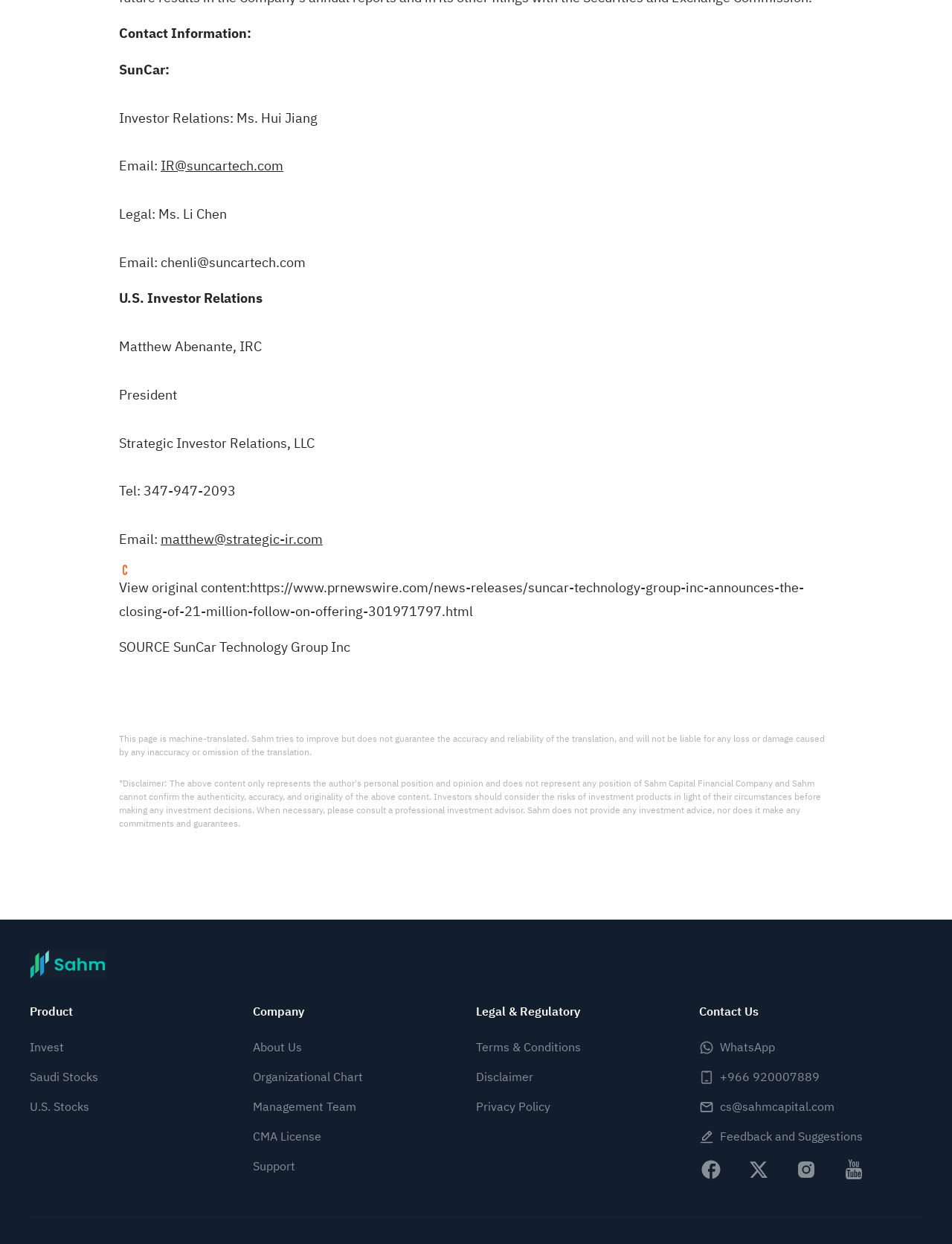Answer the question with a brief word or phrase:
What are the three main categories listed at the bottom of the page?

Product, Company, Legal & Regulatory